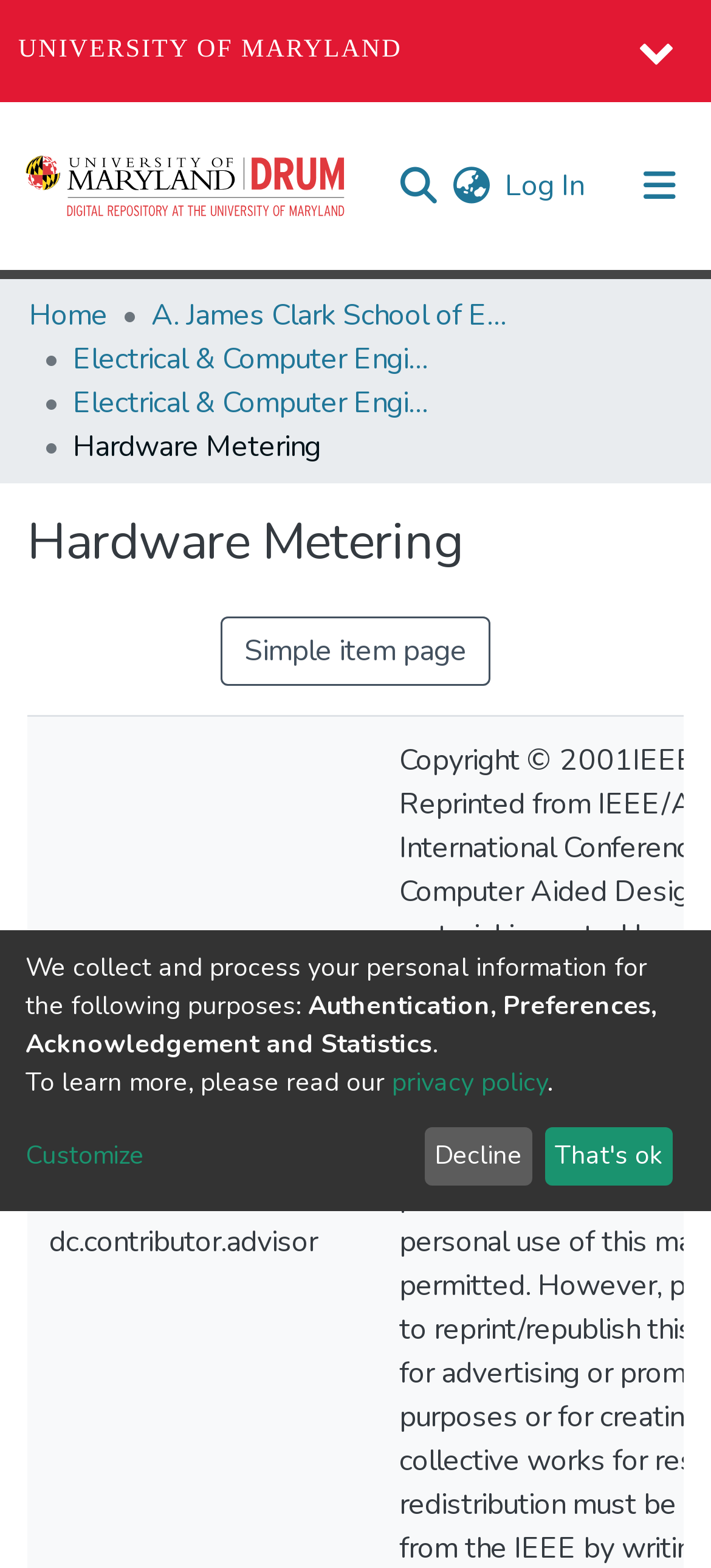Give an in-depth explanation of the webpage layout and content.

The webpage is titled "Hardware Metering" and appears to be a university webpage, specifically from the University of Maryland, as indicated by the top-left link. The page has a navigation menu at the top-right corner, represented by a button with a "Menu" icon. 

Below the navigation menu, there is a user profile bar that spans the entire width of the page. Within this bar, there are several links and buttons, including a link to "DRUM" with an accompanying image, a search bar with a textbox and a submit button, a language switch button, and a "Log In" link.

Further down, there is a breadcrumb navigation section that displays the page's hierarchy, with links to "Home", "A. James Clark School of Engineering", "Electrical & Computer Engineering", and "Electrical & Computer Engineering Research Works". The current page, "Hardware Metering", is highlighted in this section.

The main content of the page is divided into two sections. The first section has a heading that reads "Hardware Metering" and a link to a "Simple item page". The second section appears to be a privacy policy notice, which explains how the university collects and processes personal information. This section includes links to a "privacy policy" and a "Customize" option.

At the bottom of the page, there are two buttons: "Decline" and "That's ok", which seem to be related to the privacy policy notice.